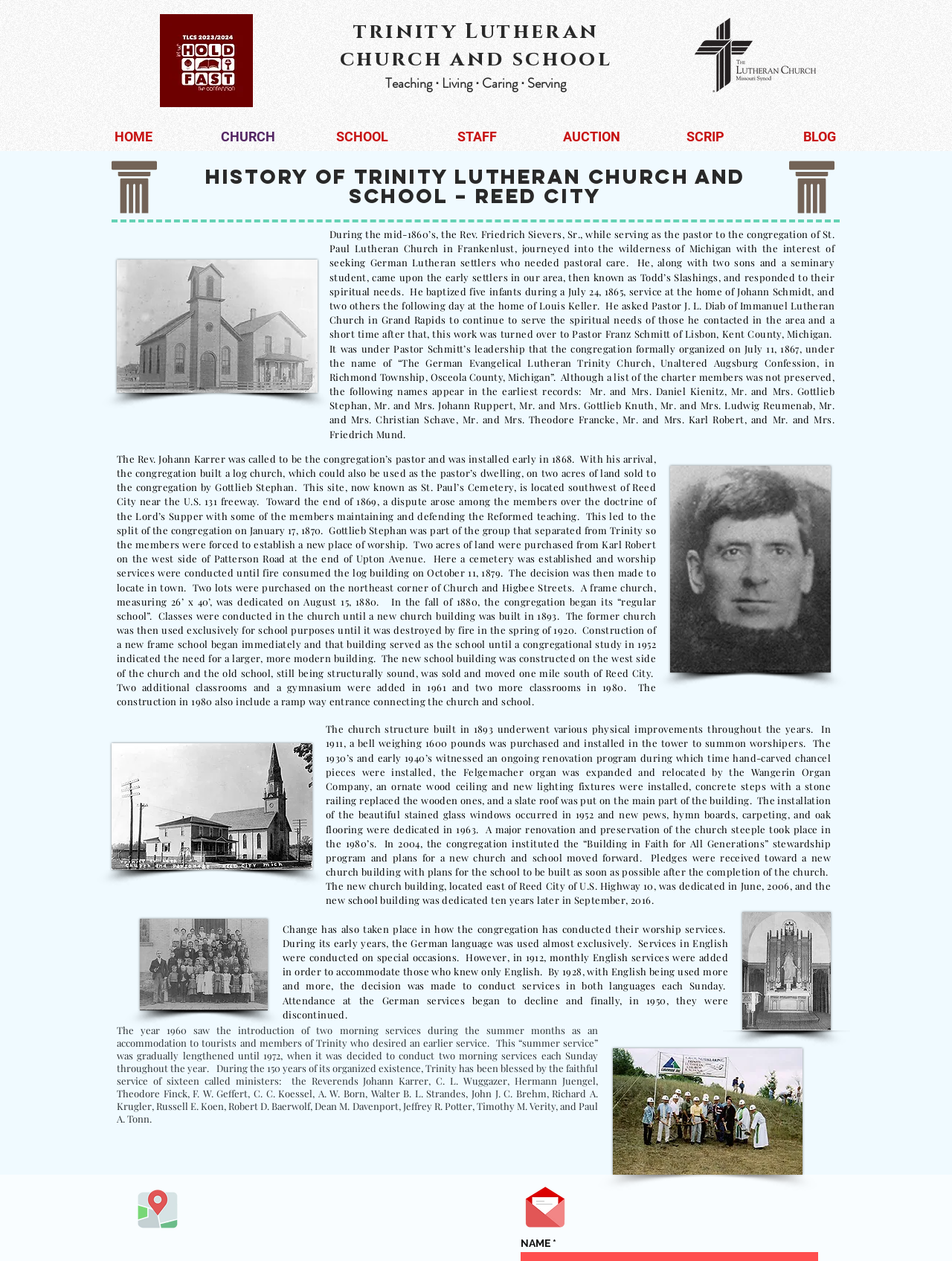Elaborate on the webpage's design and content in a detailed caption.

The webpage is about the history of Trinity Lutheran Church and School. At the top, there is a logo of the church and school, followed by a heading that reads "Trinity Lutheran Church and School". Below this, there is a navigation menu with links to different sections of the website, including "HOME", "CHURCH", "SCHOOL", "STAFF", "AUCTION", "SCRIP", and "BLOG".

The main content of the webpage is divided into sections, each with a heading that describes the period of time or event being discussed. The first section is about the early history of the church, with a heading that reads "History of Trinity Lutheran Church and School – Reed City". This section includes a paragraph of text that describes the founding of the church and its early years, as well as several images, including a photo of the first church building and a portrait of Rev. Friedrich Sievers.

The next section describes the construction of a new church building in 1893 and the various physical improvements made to the building over the years. This section includes images of the church building, including a photo of the stained glass windows installed in 1952.

The following section discusses changes in the way the congregation conducted worship services, including the introduction of English services and the eventual discontinuation of German services. This section includes an image of students in a classroom.

The final sections of the webpage describe the introduction of two morning services in 1960 and the faithful service of sixteen called ministers throughout the church's 150-year history. These sections include images of the altar and a groundbreaking ceremony.

At the bottom of the webpage, there are several images, including a logo and a few icons, as well as a text field labeled "NAME".